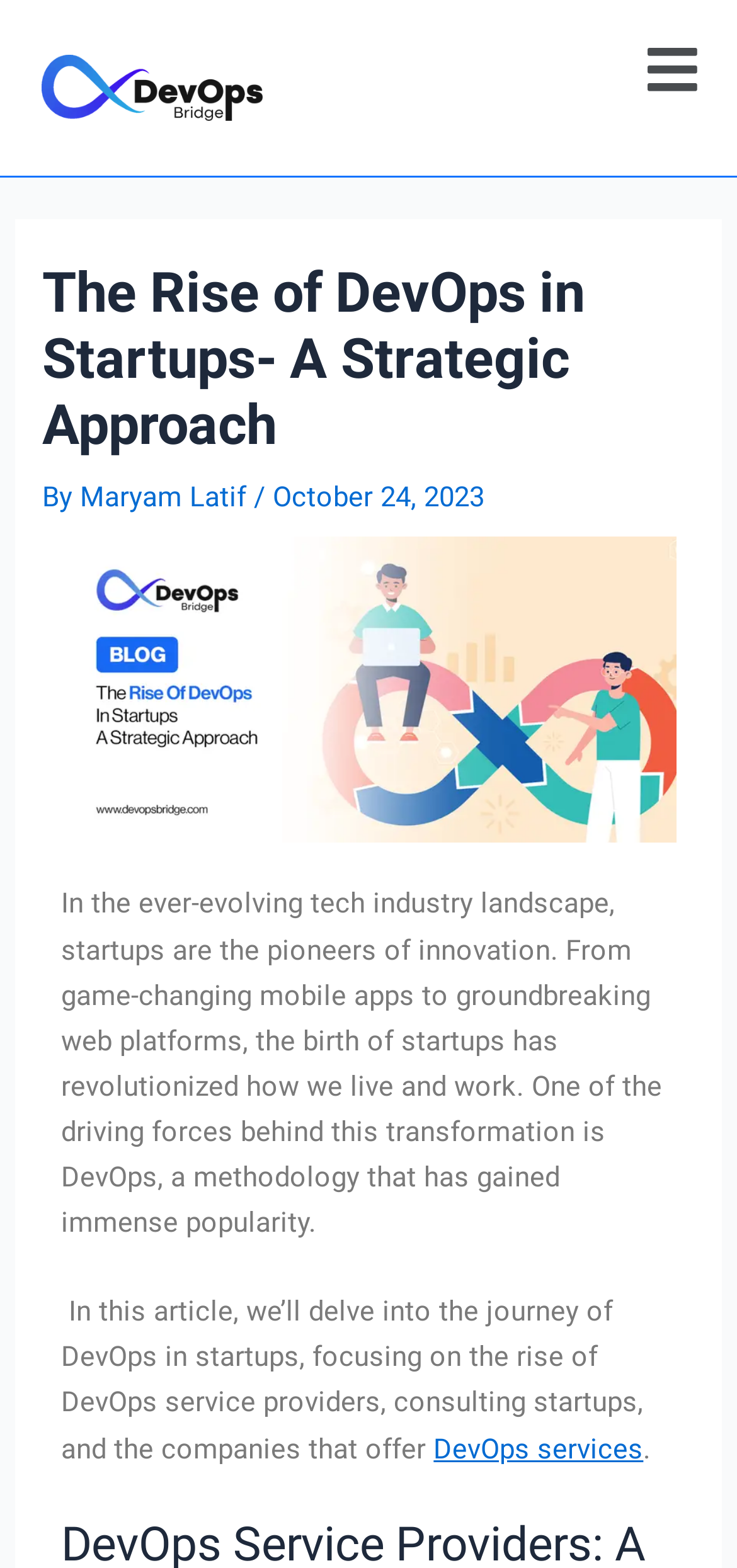Reply to the question with a single word or phrase:
What is the date of the article?

October 24, 2023